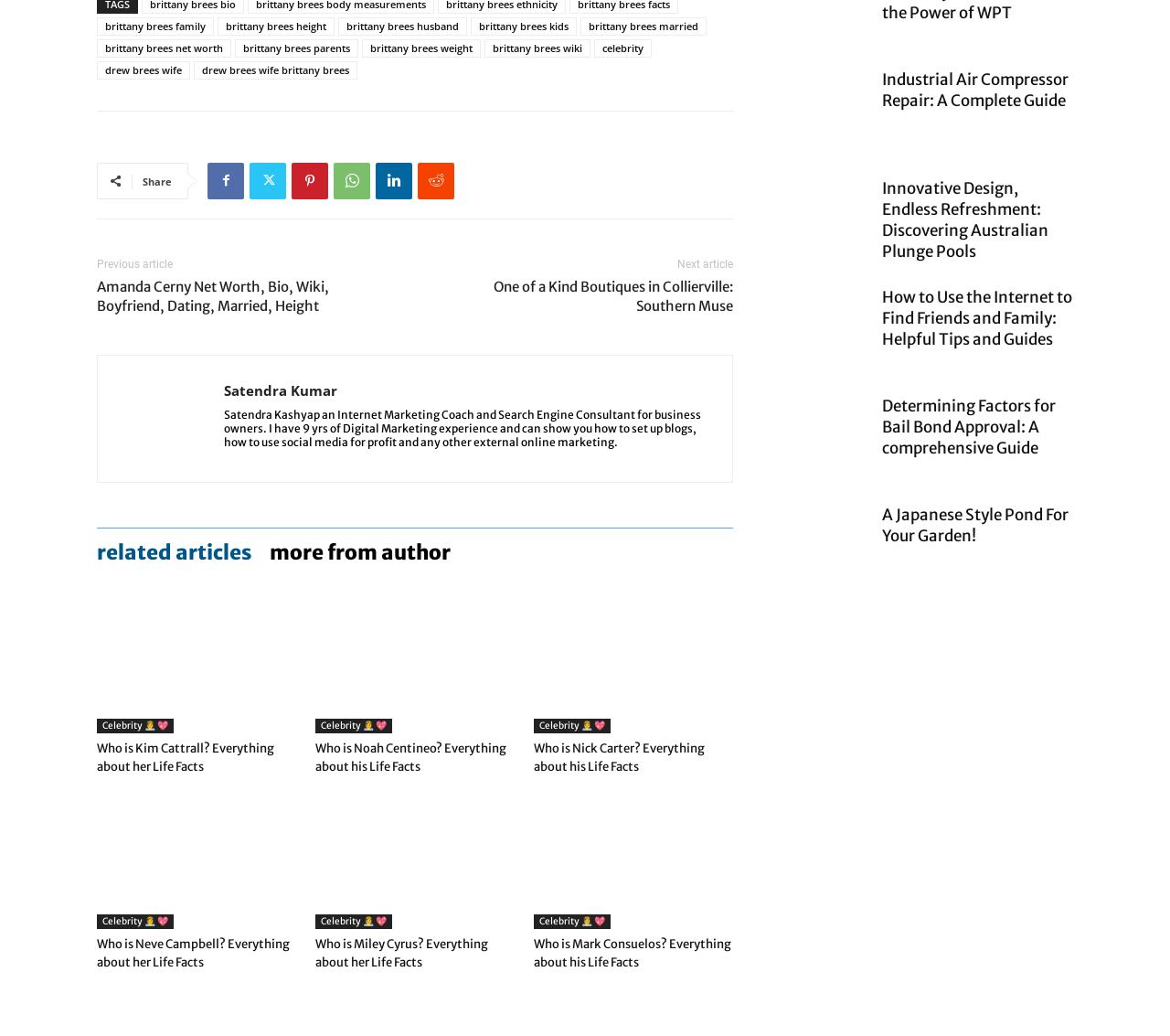From the webpage screenshot, predict the bounding box coordinates (top-left x, top-left y, bottom-right x, bottom-right y) for the UI element described here: brittany brees weight

[0.309, 0.038, 0.411, 0.055]